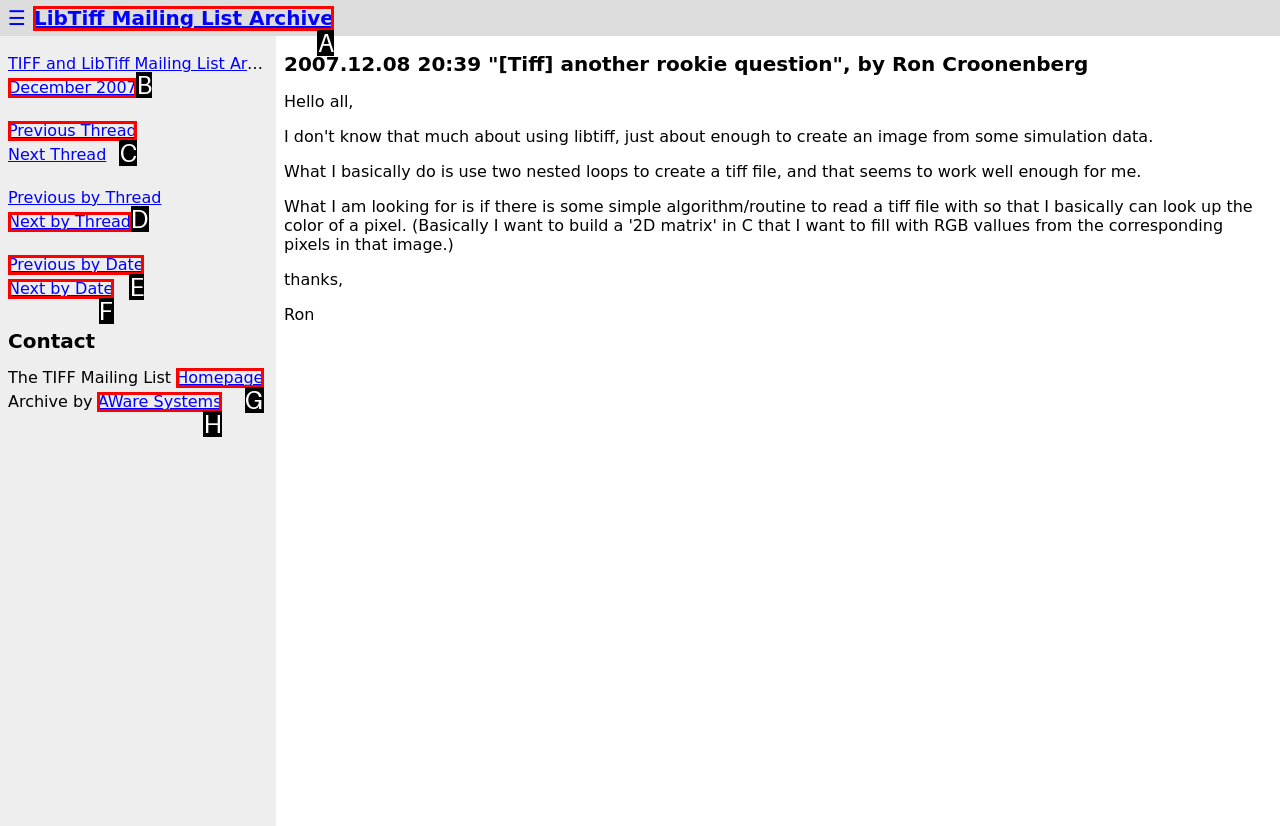Tell me which option best matches this description: Previous by Date
Answer with the letter of the matching option directly from the given choices.

E